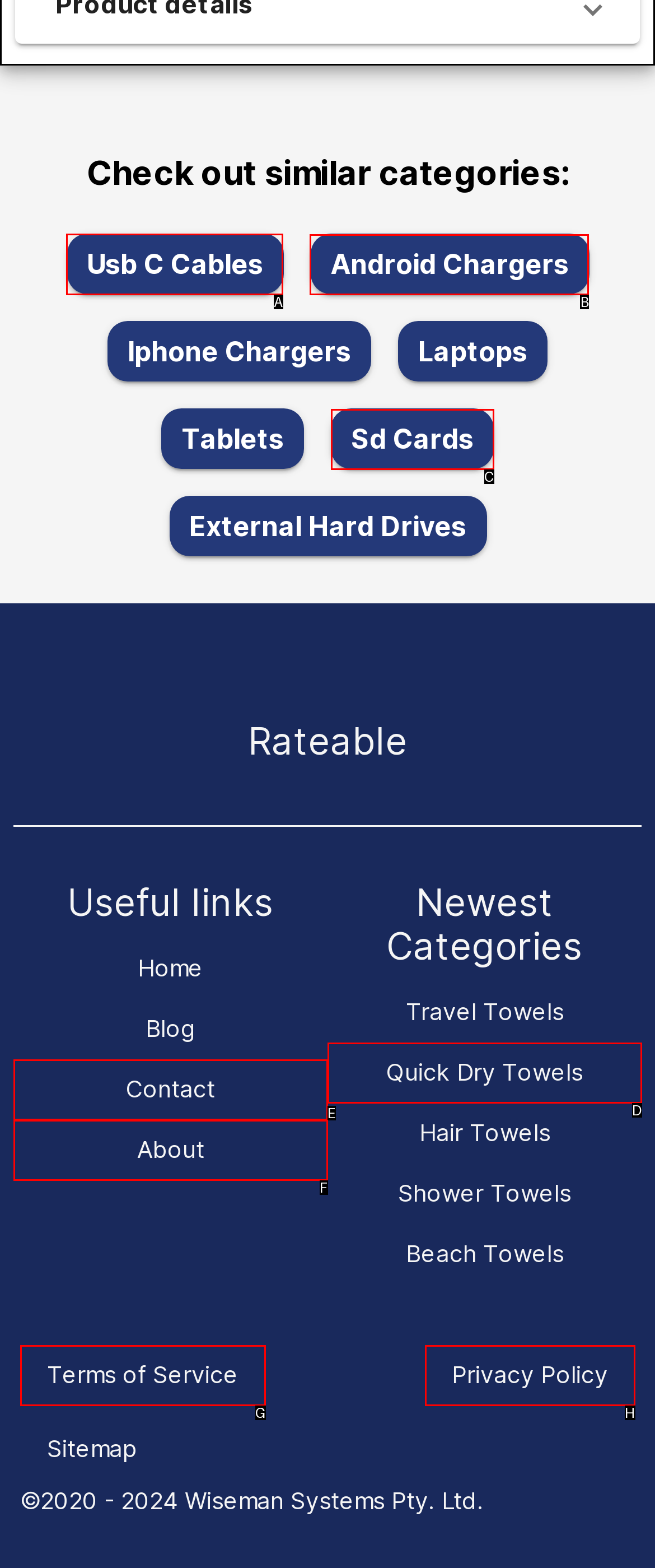Choose the HTML element that should be clicked to accomplish the task: Check out similar categories in Usb C Cables. Answer with the letter of the chosen option.

A